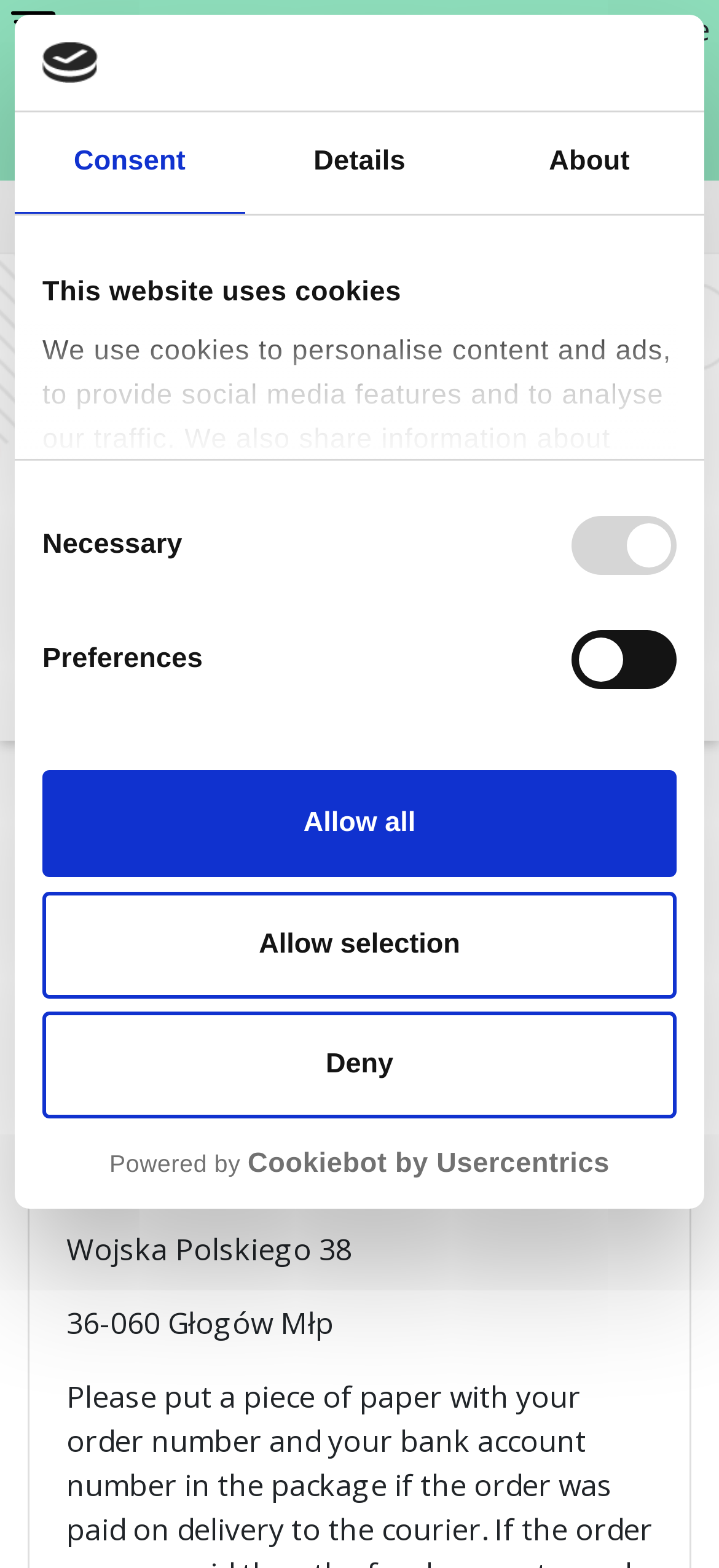Explain the webpage in detail.

The webpage is about product returns, with a prominent dialog box at the top center of the page, titled "This website uses cookies". The dialog box contains a logo, a tab list with three tabs - "Consent", "Details", and "About" - and a text description about the use of cookies on the website. Below the dialog box, there is a tab panel with a heading "This website uses cookies" and a paragraph of text explaining the use of cookies.

On the left side of the page, there is a vertical menu with several links, including "SIGN IN", and a search bar with a button. Above the menu, there is a header section with a logo, a text "Orders placed before 11:00 are shipped the same day", and a few links.

On the right side of the page, there is a section with a heading "DARMOWY ZWROT" (which means "Free Return" in Polish) and a paragraph of text explaining the return policy. Below this section, there are three buttons - "Deny", "Allow selection", and "Allow all" - and a link to a logo that opens in a new window.

At the bottom of the page, there is a section with the company's address, including the street name, city, and postal code.